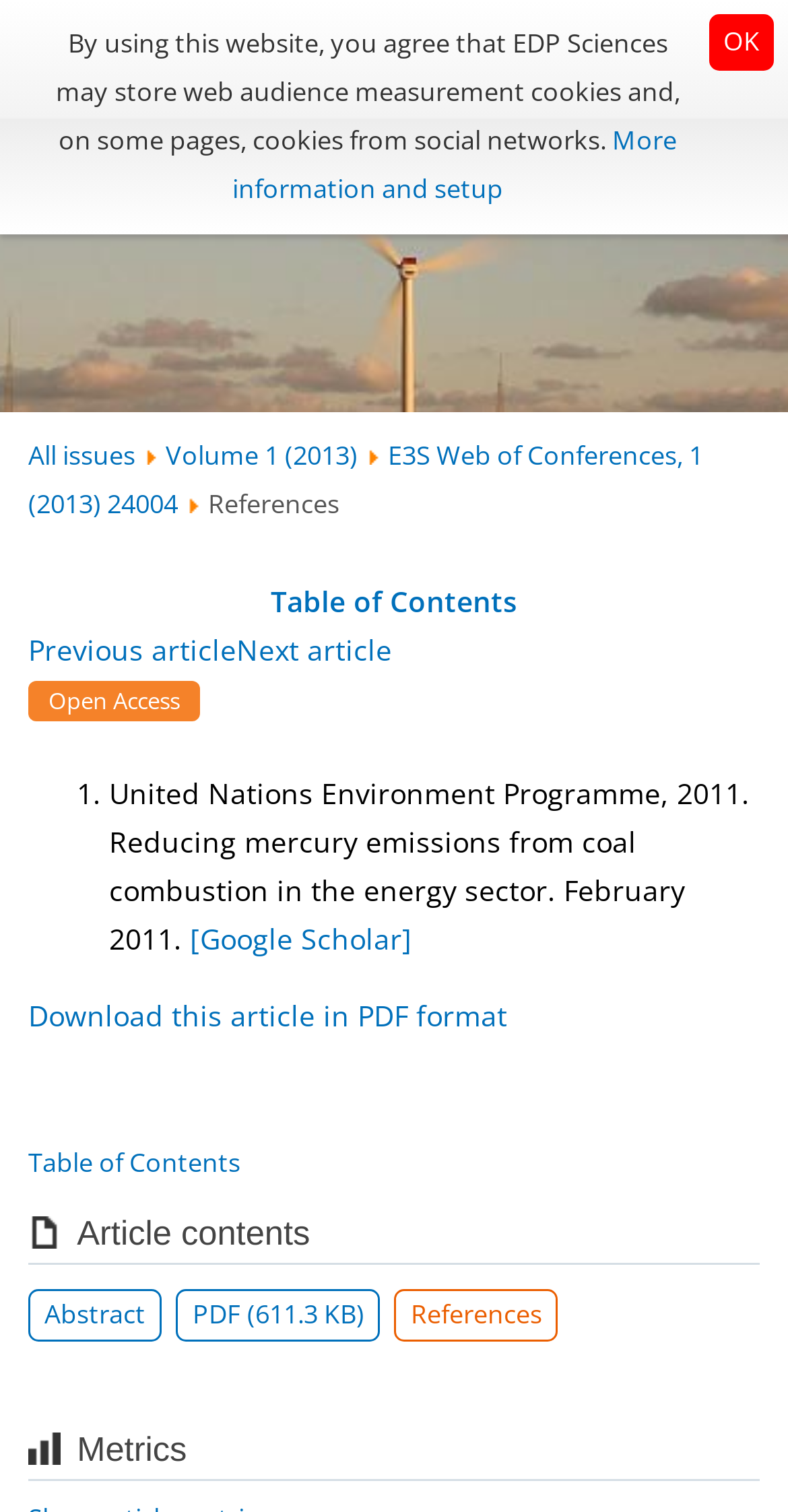Please specify the bounding box coordinates of the clickable region to carry out the following instruction: "Download this article in PDF format". The coordinates should be four float numbers between 0 and 1, in the format [left, top, right, bottom].

[0.036, 0.659, 0.644, 0.684]